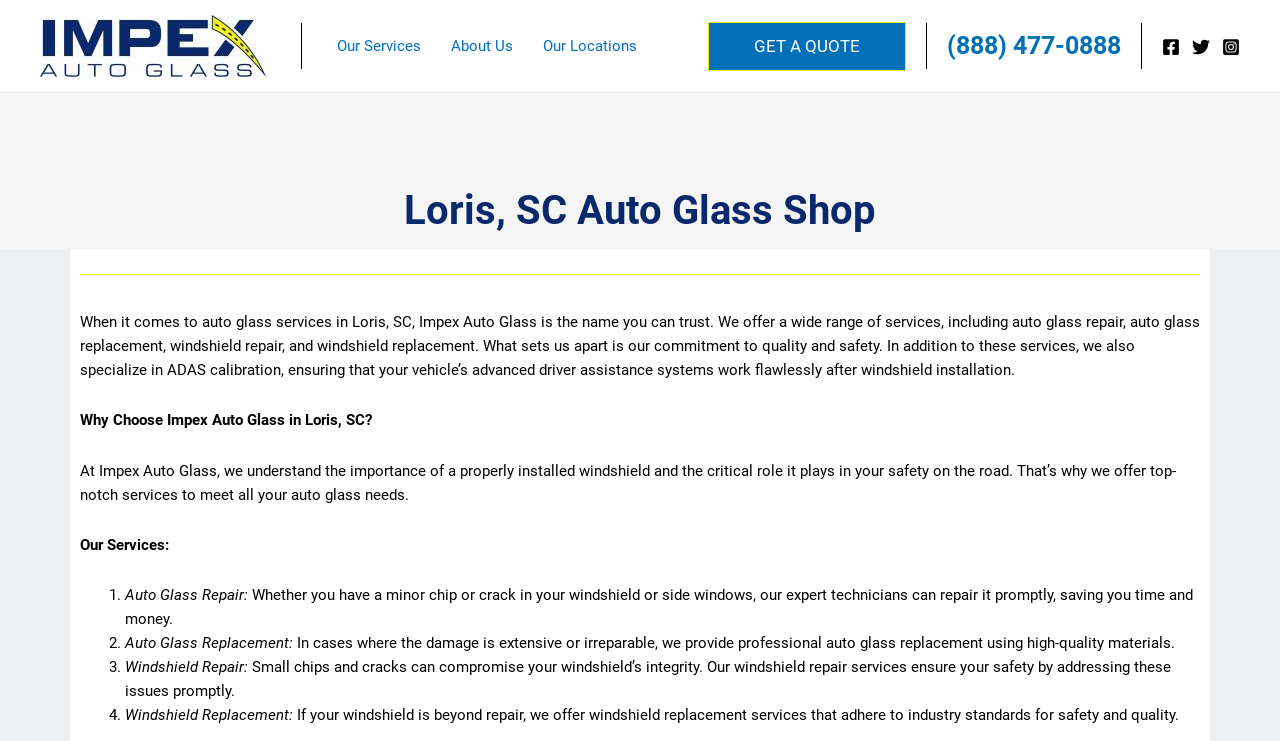Find the bounding box coordinates for the area you need to click to carry out the instruction: "Navigate to the 'Our Services' page". The coordinates should be four float numbers between 0 and 1, indicated as [left, top, right, bottom].

[0.252, 0.015, 0.341, 0.109]